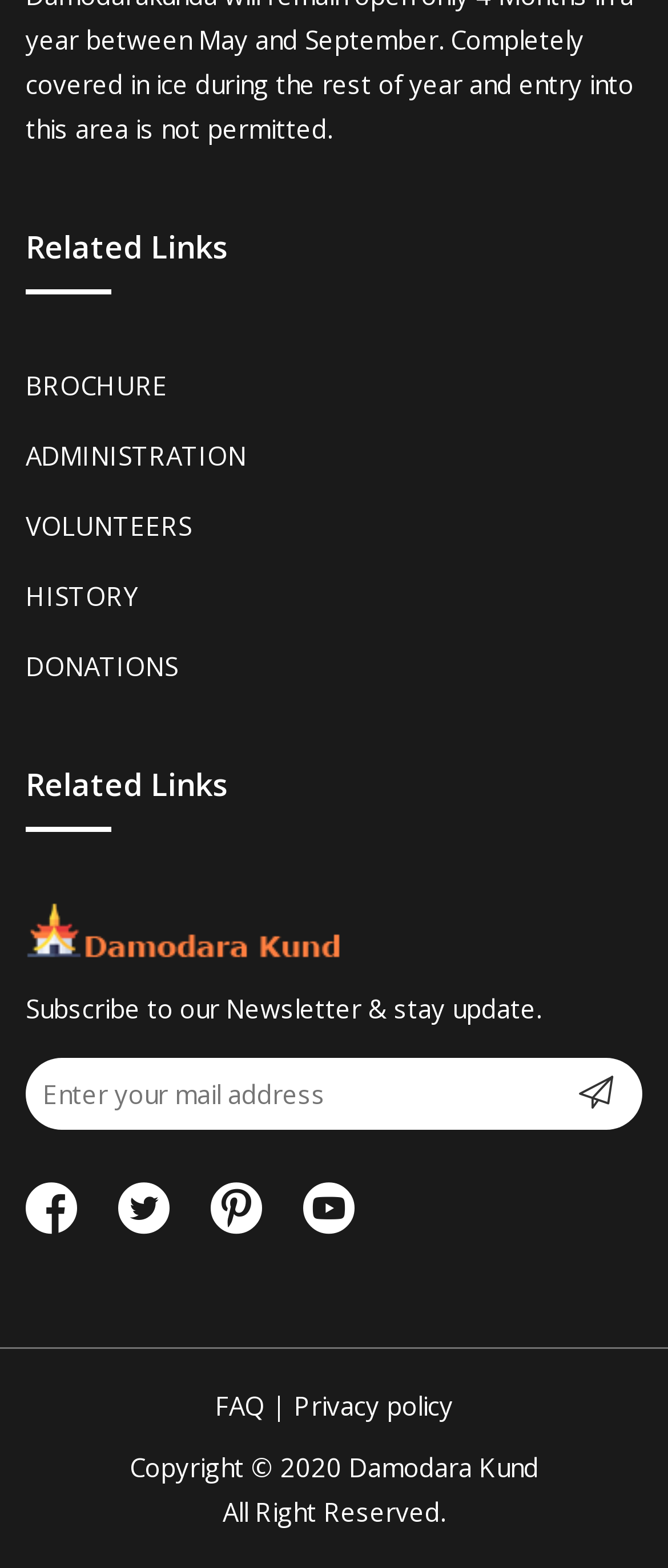Determine the bounding box coordinates for the element that should be clicked to follow this instruction: "Go to Home page". The coordinates should be given as four float numbers between 0 and 1, in the format [left, top, right, bottom].

None